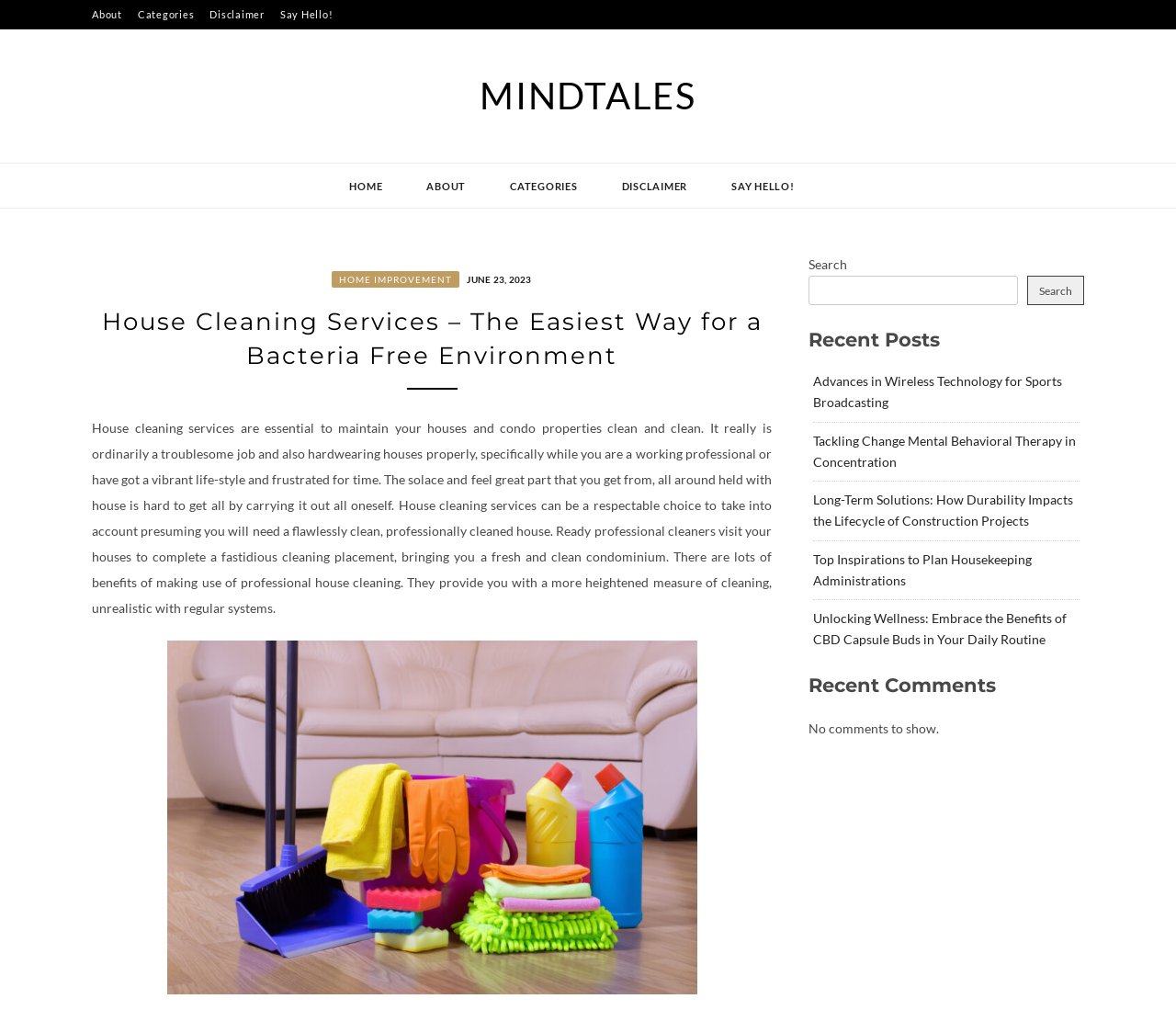Provide the bounding box coordinates of the HTML element described as: "Categories". The bounding box coordinates should be four float numbers between 0 and 1, i.e., [left, top, right, bottom].

[0.117, 0.0, 0.165, 0.029]